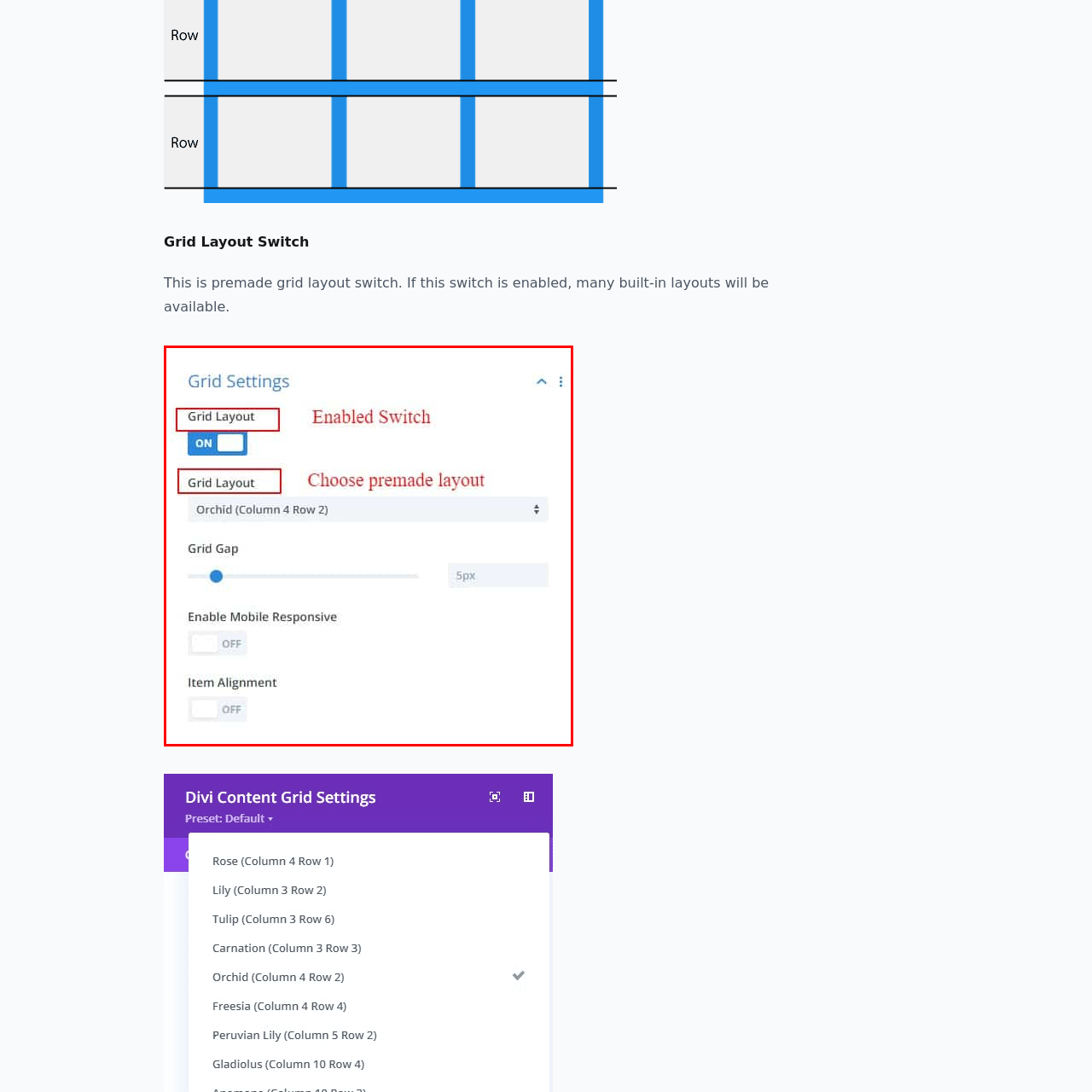Offer a detailed explanation of the scene within the red bounding box.

The image depicts a segment of a user interface titled "Grid Settings." At the top, there's a toggle switch labeled "Grid Layout," which is currently turned ON, indicating that the feature is enabled. Below the switch, the user is prompted to "Choose premade layout," with a dropdown menu showcasing the option "Orchid (Column 4 Row 2)." Further down, there are additional settings for "Grid Gap," allowing users to adjust the space between grid items, and options for enabling mobile responsiveness and item alignment. The interface is designed to facilitate layout customization, providing users with an intuitive way to manage their grid arrangements effectively.